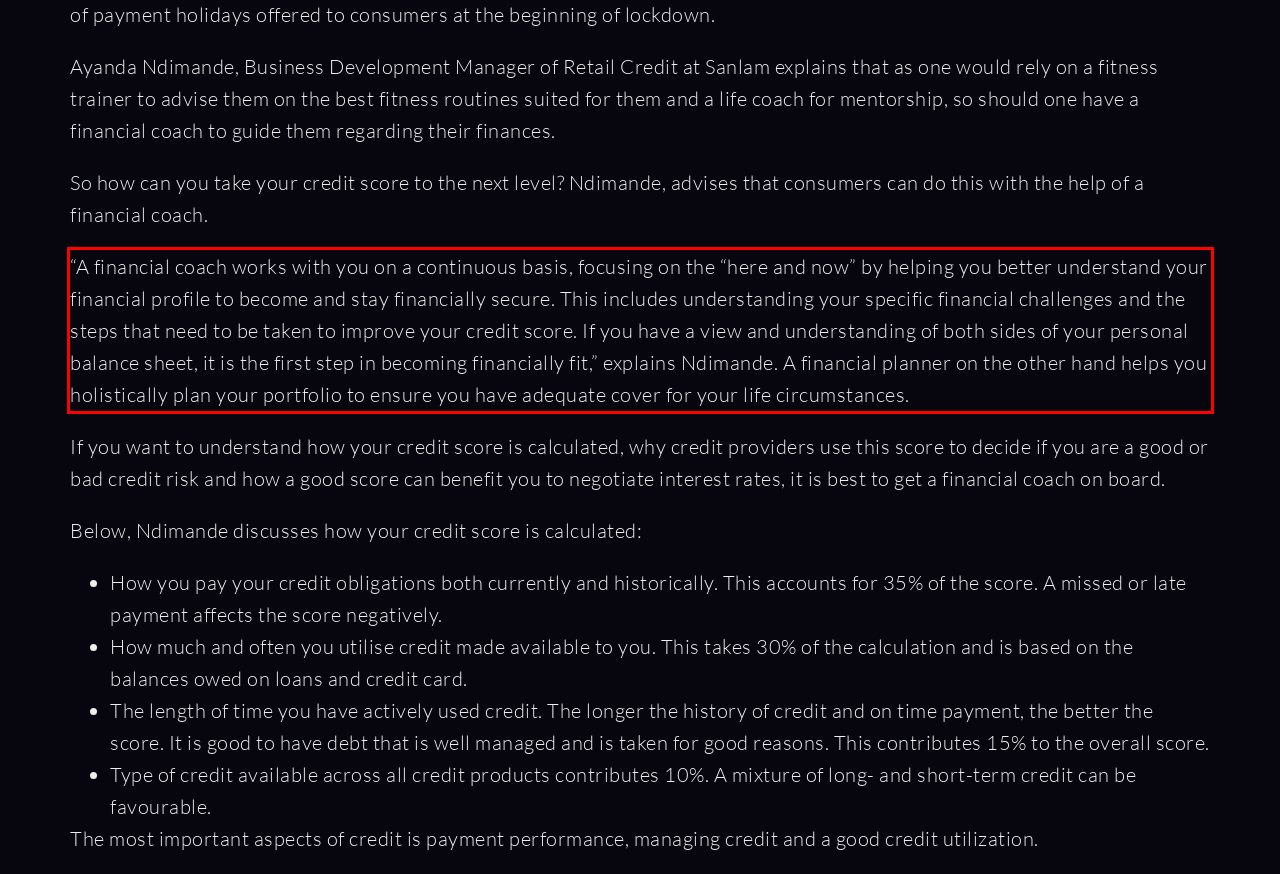Please look at the screenshot provided and find the red bounding box. Extract the text content contained within this bounding box.

“A financial coach works with you on a continuous basis, focusing on the “here and now” by helping you better understand your financial profile to become and stay financially secure. This includes understanding your specific financial challenges and the steps that need to be taken to improve your credit score. If you have a view and understanding of both sides of your personal balance sheet, it is the first step in becoming financially fit,” explains Ndimande. A financial planner on the other hand helps you holistically plan your portfolio to ensure you have adequate cover for your life circumstances.